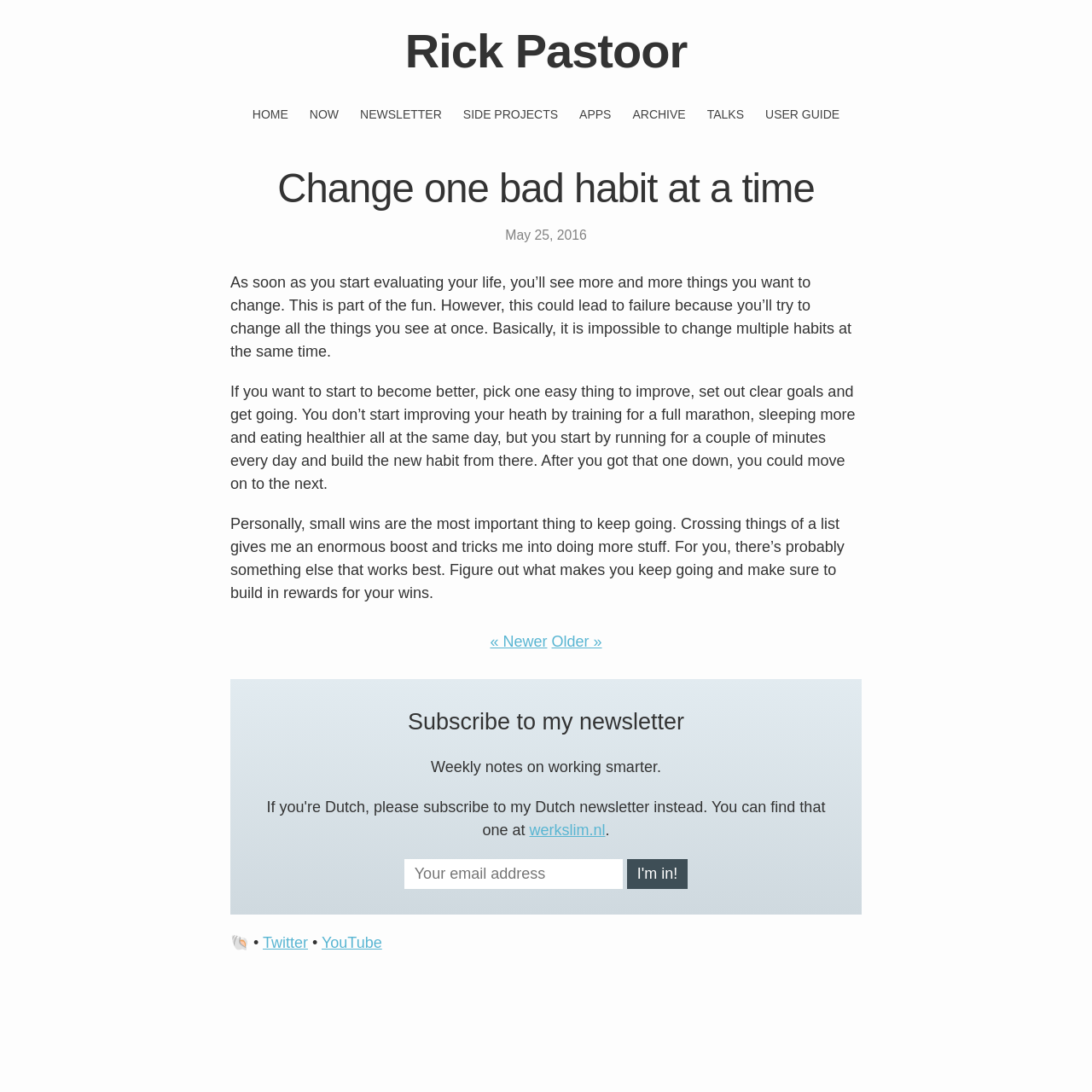Can you provide the bounding box coordinates for the element that should be clicked to implement the instruction: "Read the article"?

[0.211, 0.154, 0.789, 0.598]